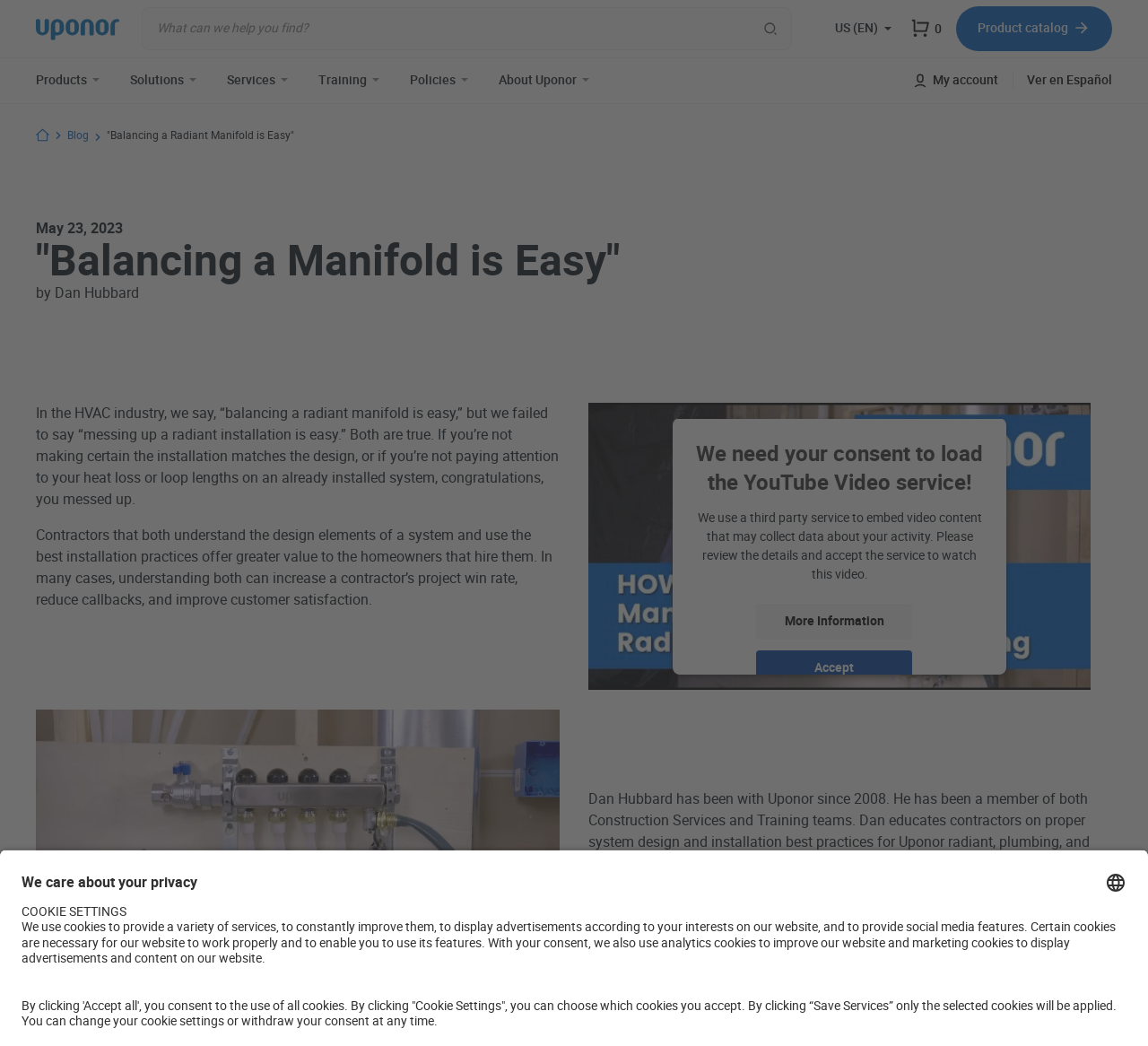From the webpage screenshot, identify the region described by here. Provide the bounding box coordinates as (top-left x, top-left y, bottom-right x, bottom-right y), with each value being a floating point number between 0 and 1.

None